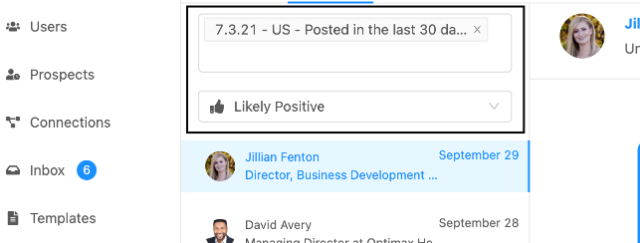Create an elaborate description of the image, covering every aspect.

This image depicts a user interface highlighting specific conversations within an inbox, likely from a professional networking or communication platform. At the top center, there's a text input box labeled with a date and location, indicating recent activities or posts in the last 30 days. Below this, the "Likely Positive" response button is featured prominently, suggesting a focus on interactions deemed favorable.

The inbox section includes messages from two individuals: Jillian Fenton, who is identified as a Director of Business Development and is noted as having sent a message on September 29, and David Avery, whose title indicates he is managing director at a company named Optimyx, with a message dated September 28. This interface layout not only organizes communication but also emphasizes positive engagement and updates for users, aiding in streamlined interaction management.